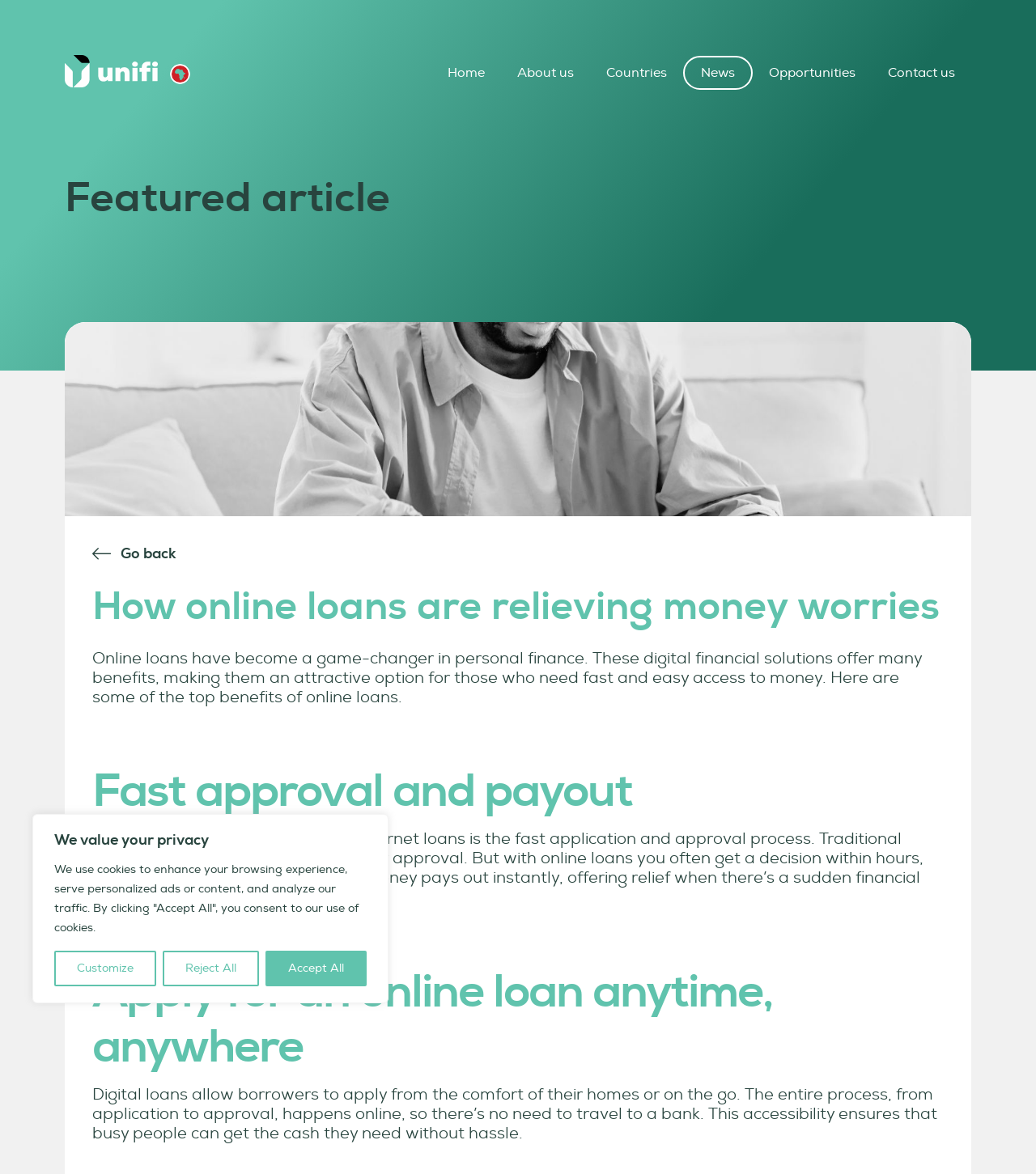Determine the bounding box coordinates of the clickable region to carry out the instruction: "Click the 'Home' link".

[0.416, 0.048, 0.484, 0.076]